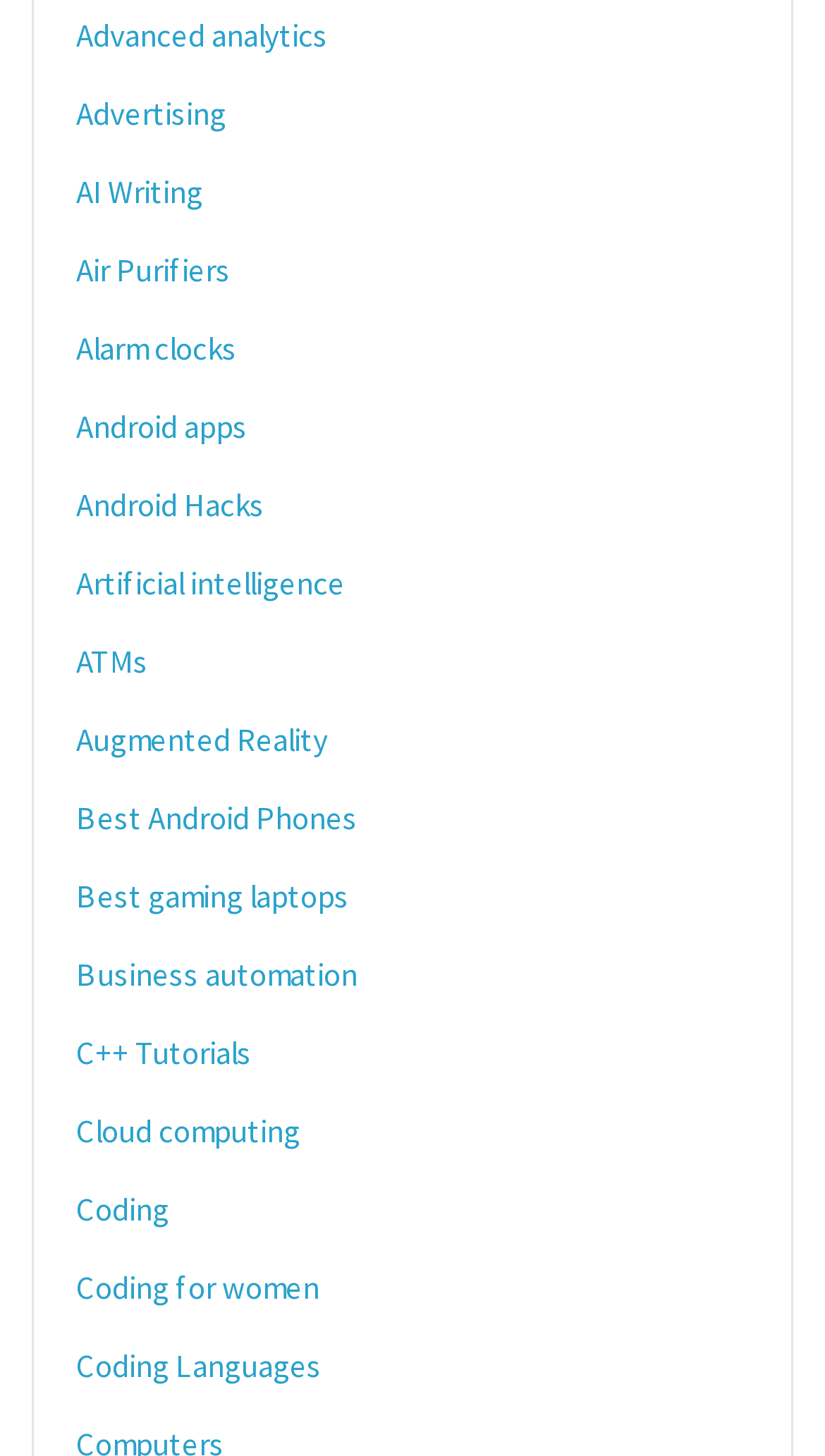Specify the bounding box coordinates for the region that must be clicked to perform the given instruction: "Read about Cloud computing".

[0.092, 0.763, 0.364, 0.791]